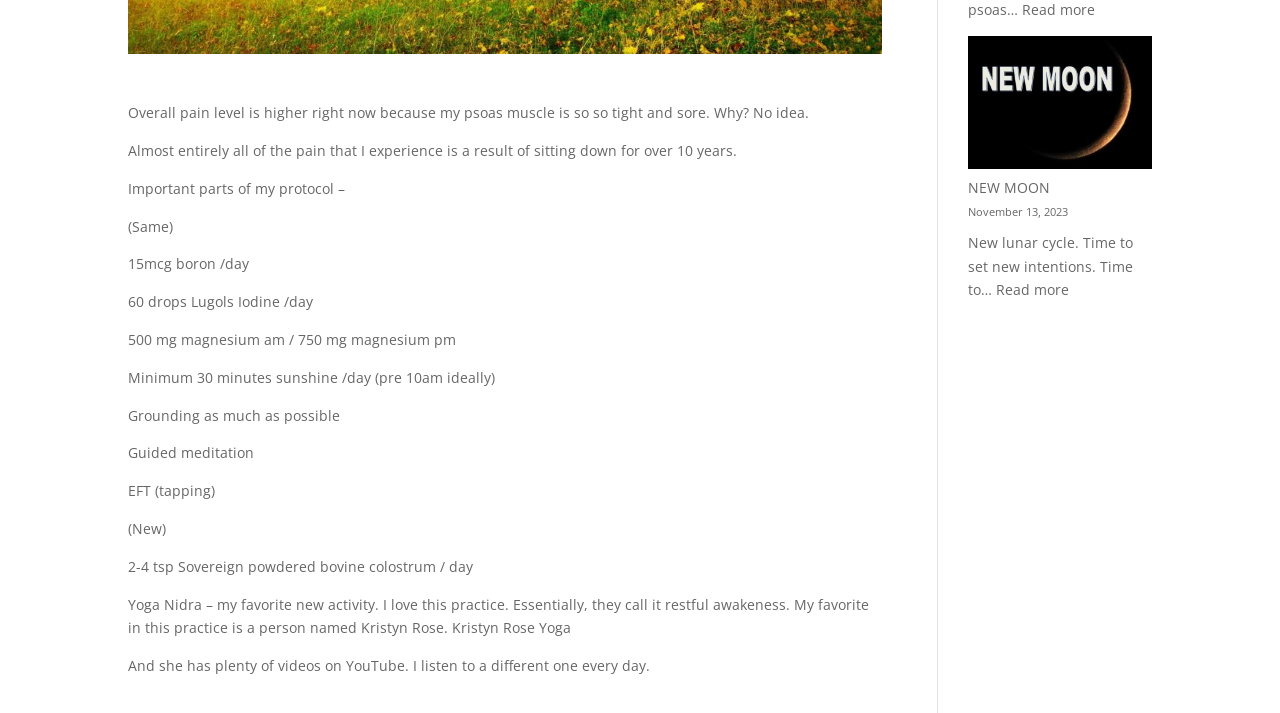Identify the bounding box coordinates for the UI element described as follows: Read more: November 16, 2023. Use the format (top-left x, top-left y, bottom-right x, bottom-right y) and ensure all values are floating point numbers between 0 and 1.

[0.799, 0.0, 0.856, 0.027]